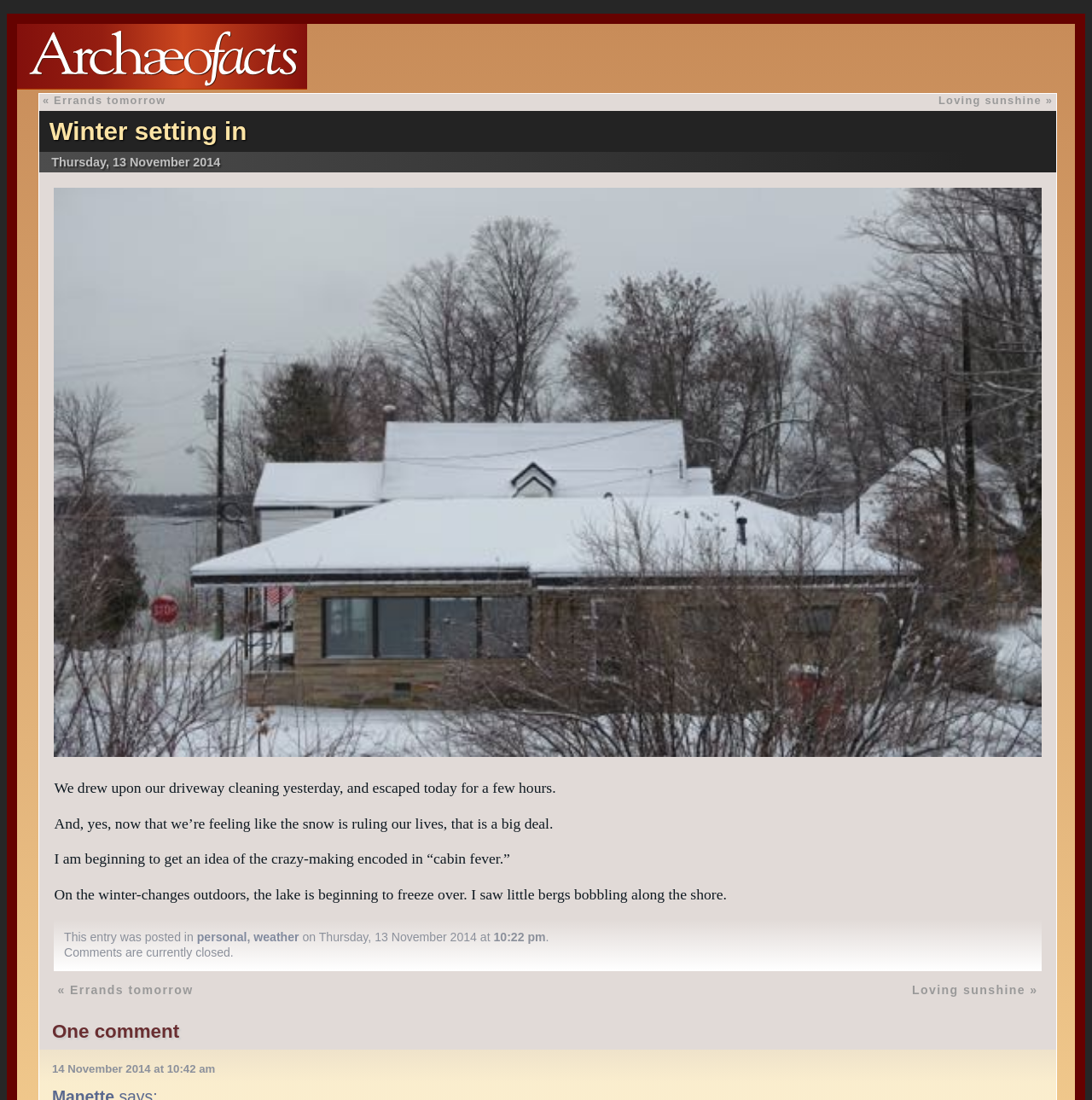Please use the details from the image to answer the following question comprehensively:
What is the author's current weather situation?

I inferred the author's current weather situation by reading the heading 'Winter setting in' and the text 'We drew upon our driveway cleaning yesterday, and escaped today for a few hours.' which suggests that the author is experiencing winter.